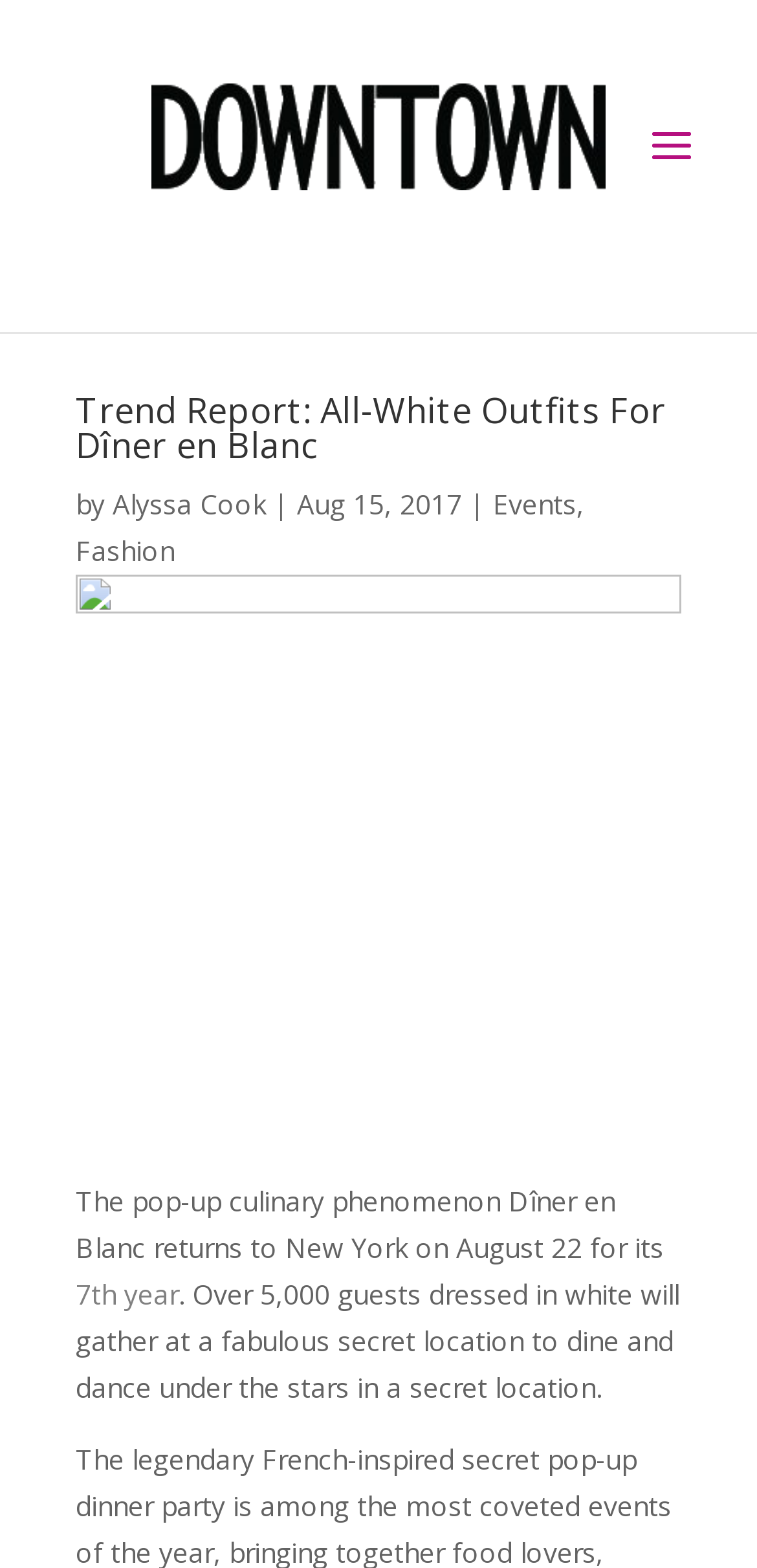Provide an in-depth caption for the webpage.

The webpage is about a trend report on all-white outfits for Dîner en Blanc, a culinary event. At the top left of the page, there is a link to "Downtown Magazine" accompanied by an image of the magazine's logo. Below this, there is a static text "Select Page". 

The main heading "Trend Report: All-White Outfits For Dîner en Blanc" is prominently displayed in the middle of the top section of the page. The author's name, "Alyssa Cook", is mentioned to the right of the heading, along with the date "Aug 15, 2017". 

On the same line, there are links to "Events" and "Fashion" categories. Below the heading, there is a large image that takes up most of the page's width. 

The main content of the page starts below the image, with a paragraph of text that describes the Dîner en Blanc event, mentioning that it returns to New York on August 22 for its 7th year. The text continues to describe the event, stating that over 5,000 guests dressed in white will gather at a secret location to dine and dance under the stars.